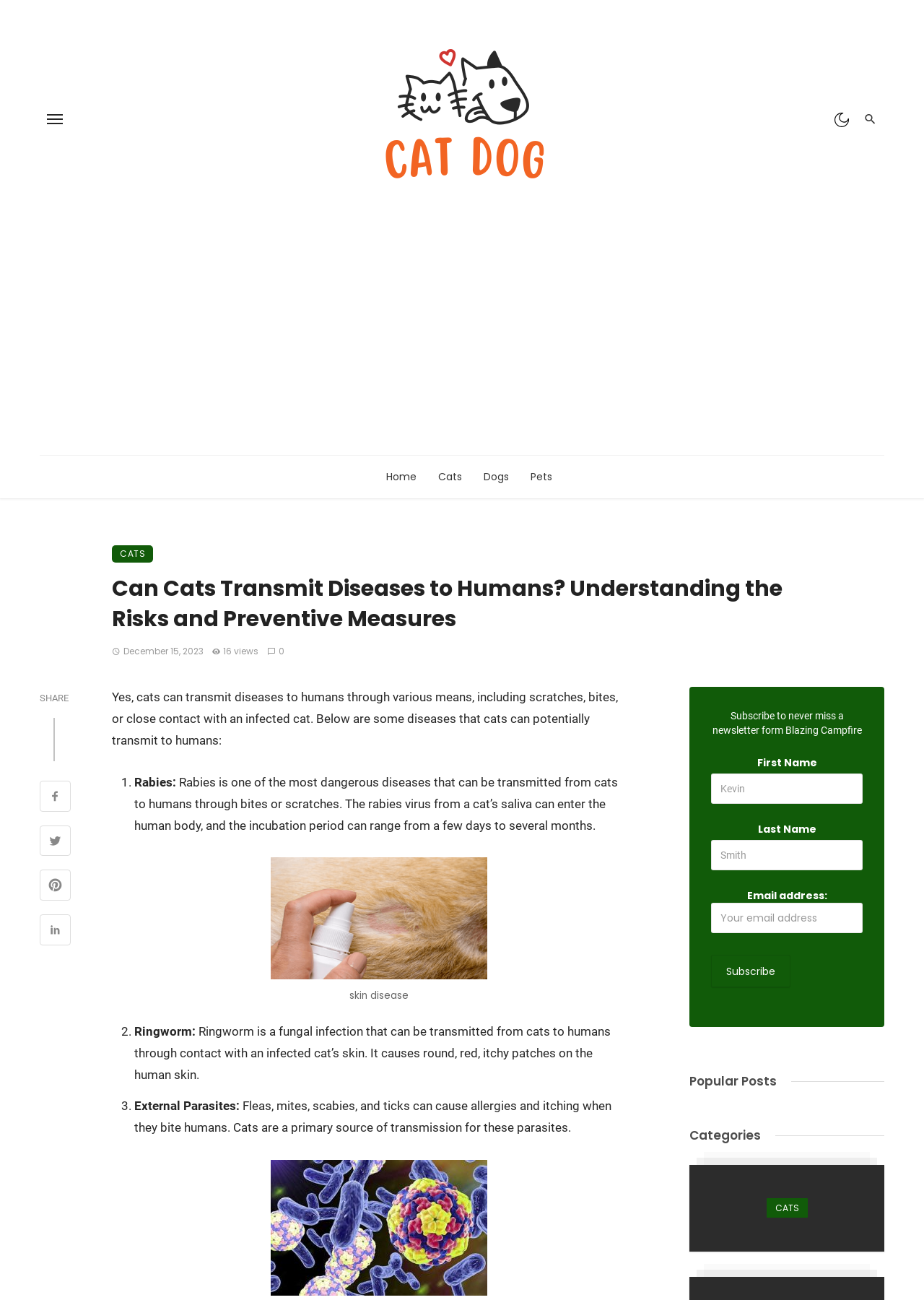What is the first disease mentioned on the webpage?
Based on the visual, give a brief answer using one word or a short phrase.

Rabies